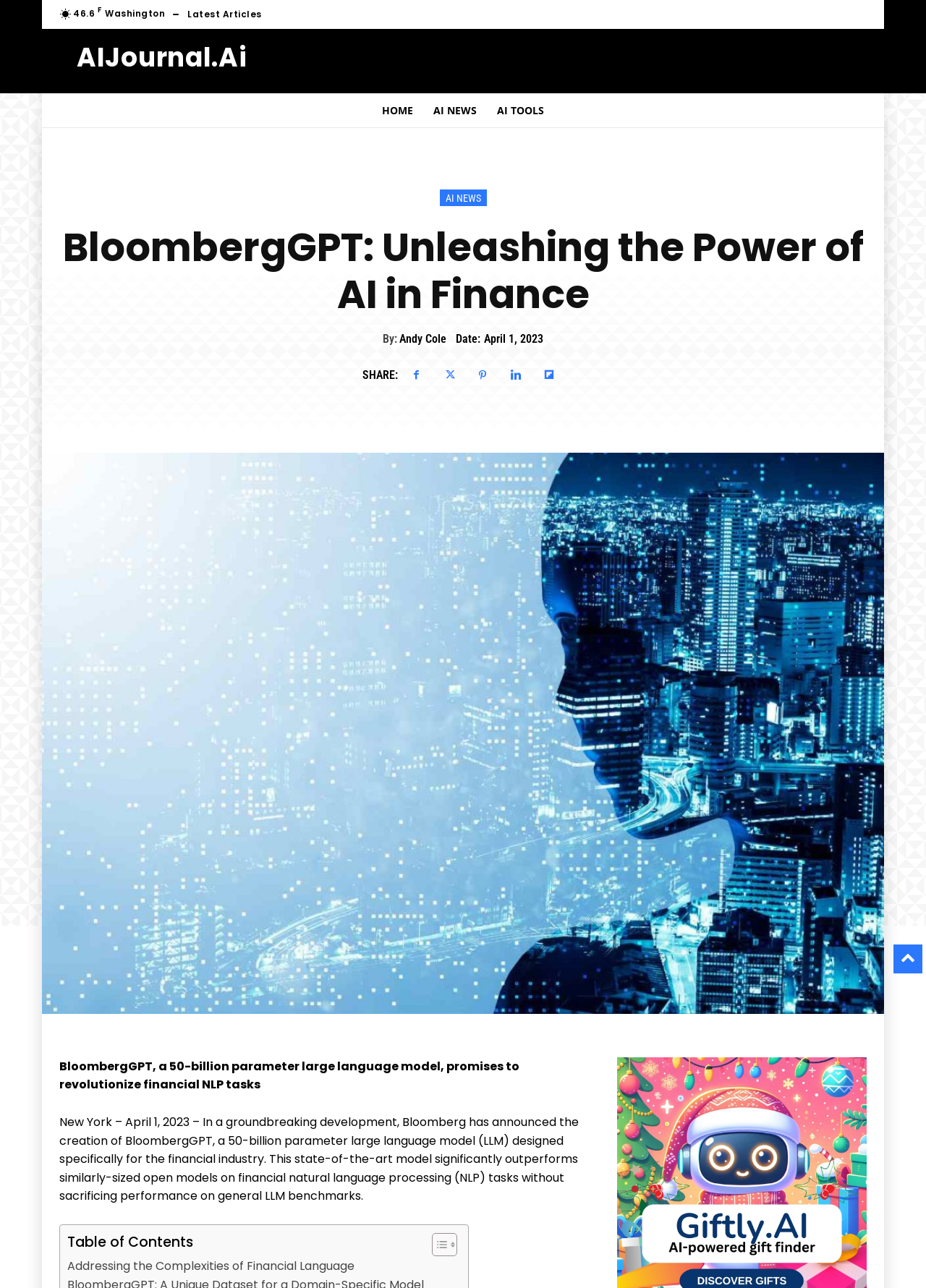What is the date of the article?
Look at the screenshot and respond with a single word or phrase.

April 1, 2023